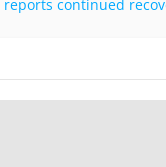Answer succinctly with a single word or phrase:
What is the purpose of the article?

Discussing industry developments